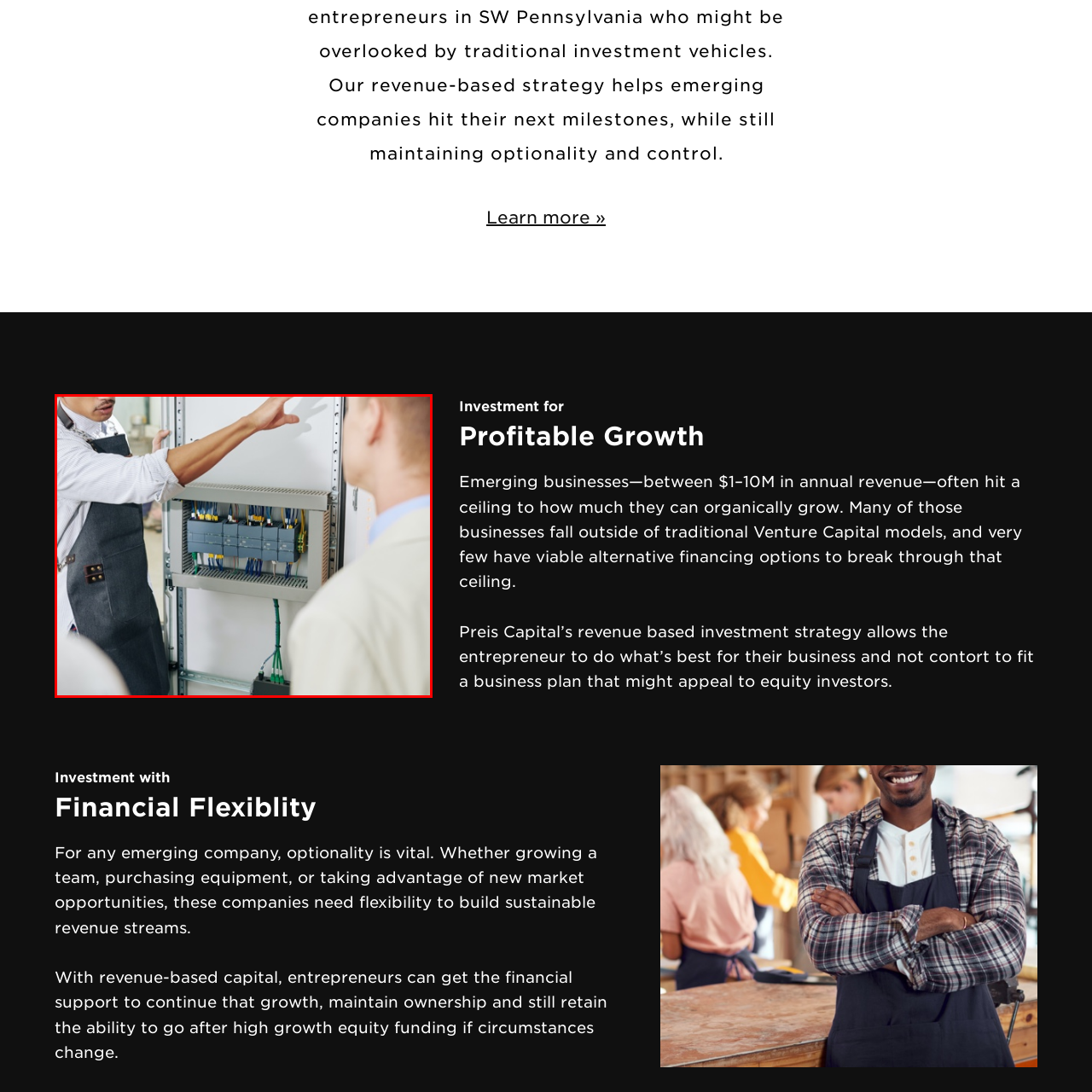What is the purpose of the demonstration?
Direct your attention to the image inside the red bounding box and provide a detailed explanation in your answer.

The demonstration is likely being conducted to convey intricate information about systems and processes in emerging businesses. The engineer's hands-on explanation highlights the importance of understanding operational details in industries reliant on technology and infrastructure.